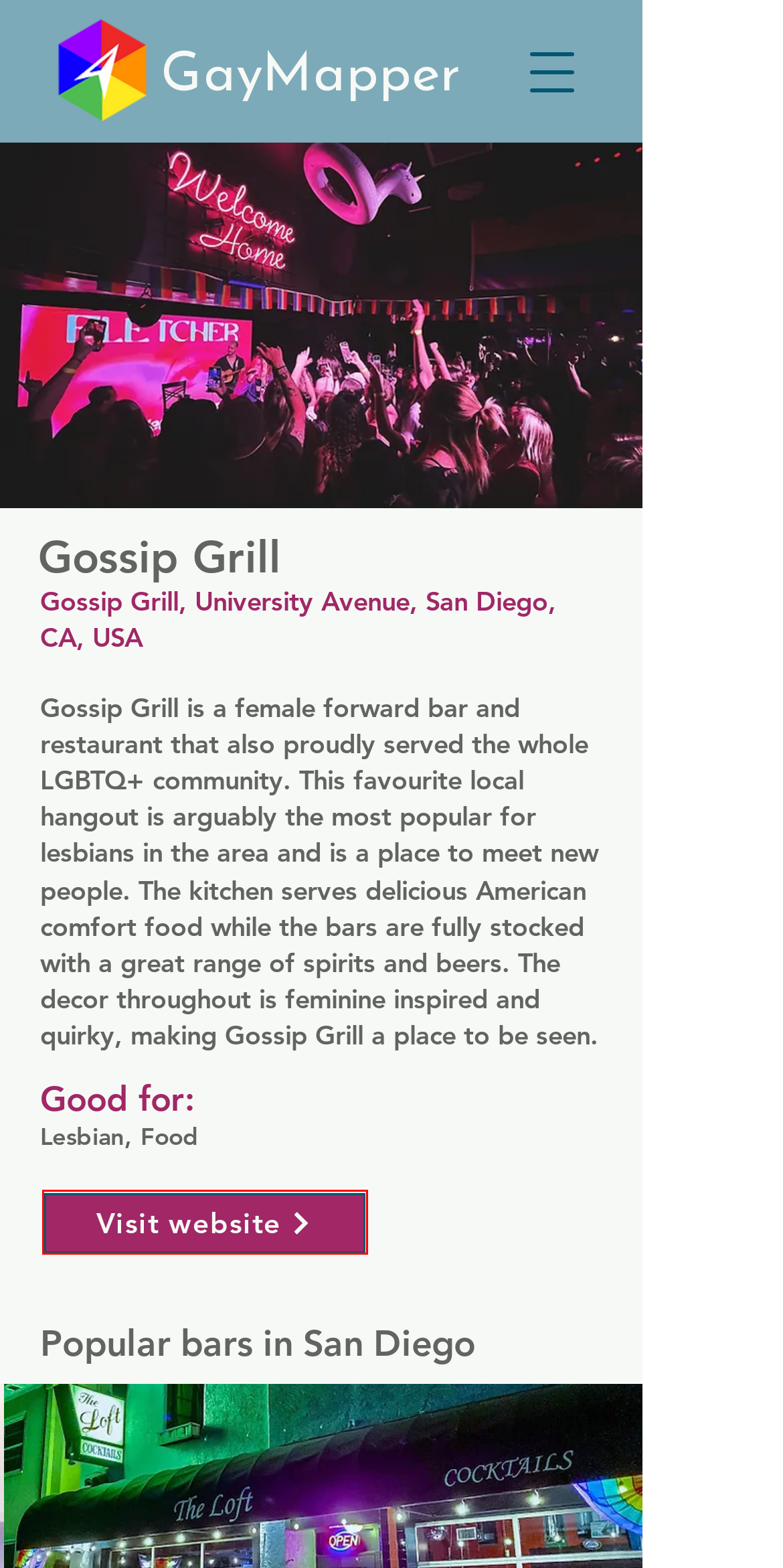Review the webpage screenshot provided, noting the red bounding box around a UI element. Choose the description that best matches the new webpage after clicking the element within the bounding box. The following are the options:
A. The Loft gay bar in San Diego | GayMapper
B. The Hole In The Wall gay bar in San Diego | GayMapper
C. Website Builder - Create a Free Website Today | Wix.com
D. GayMapper | 2024 Gay travel guides, gay bars and hotels
E. Gossip Grill San Diego | SoCal's Best Women's Bar
F. San Diego Gay Bars & Clubs | GayMapper
G. Cheers gay bar in San Diego | GayMapper
H. Alibi gay bar in San Diego | GayMapper

E